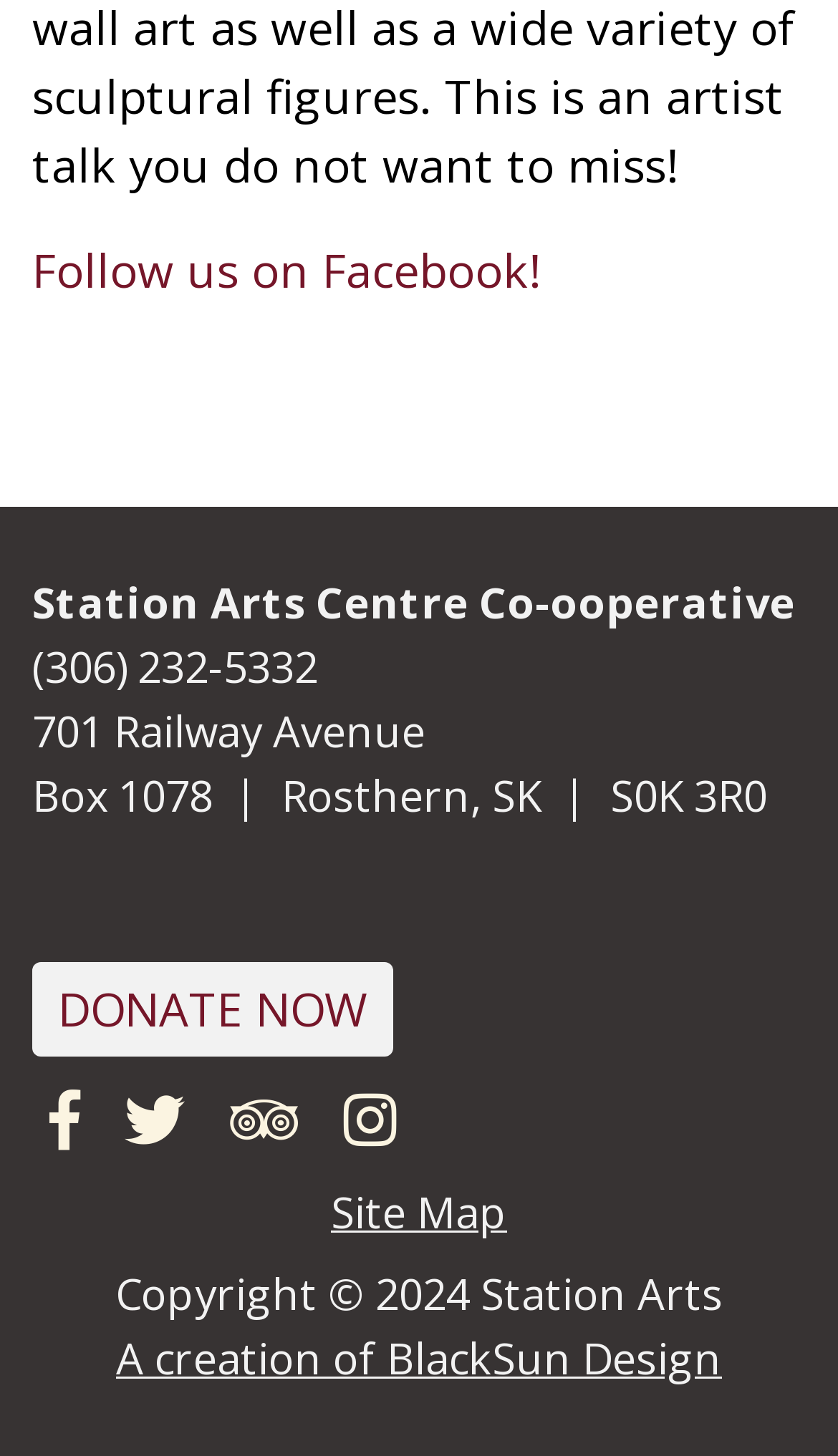Given the description "Visit us on Facebook", determine the bounding box of the corresponding UI element.

[0.059, 0.741, 0.095, 0.797]